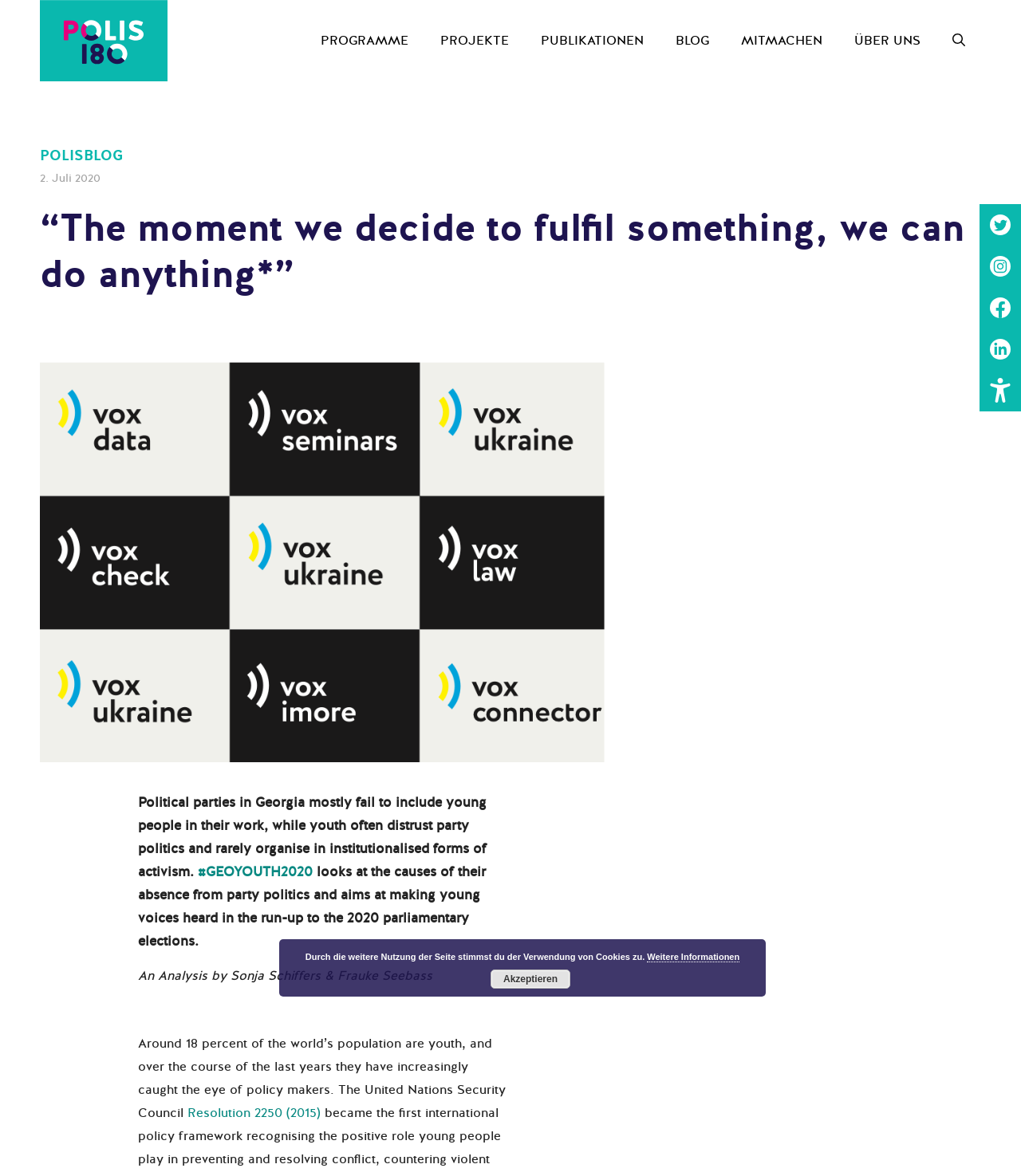Determine the bounding box coordinates for the UI element matching this description: "Akzeptieren".

[0.48, 0.824, 0.559, 0.841]